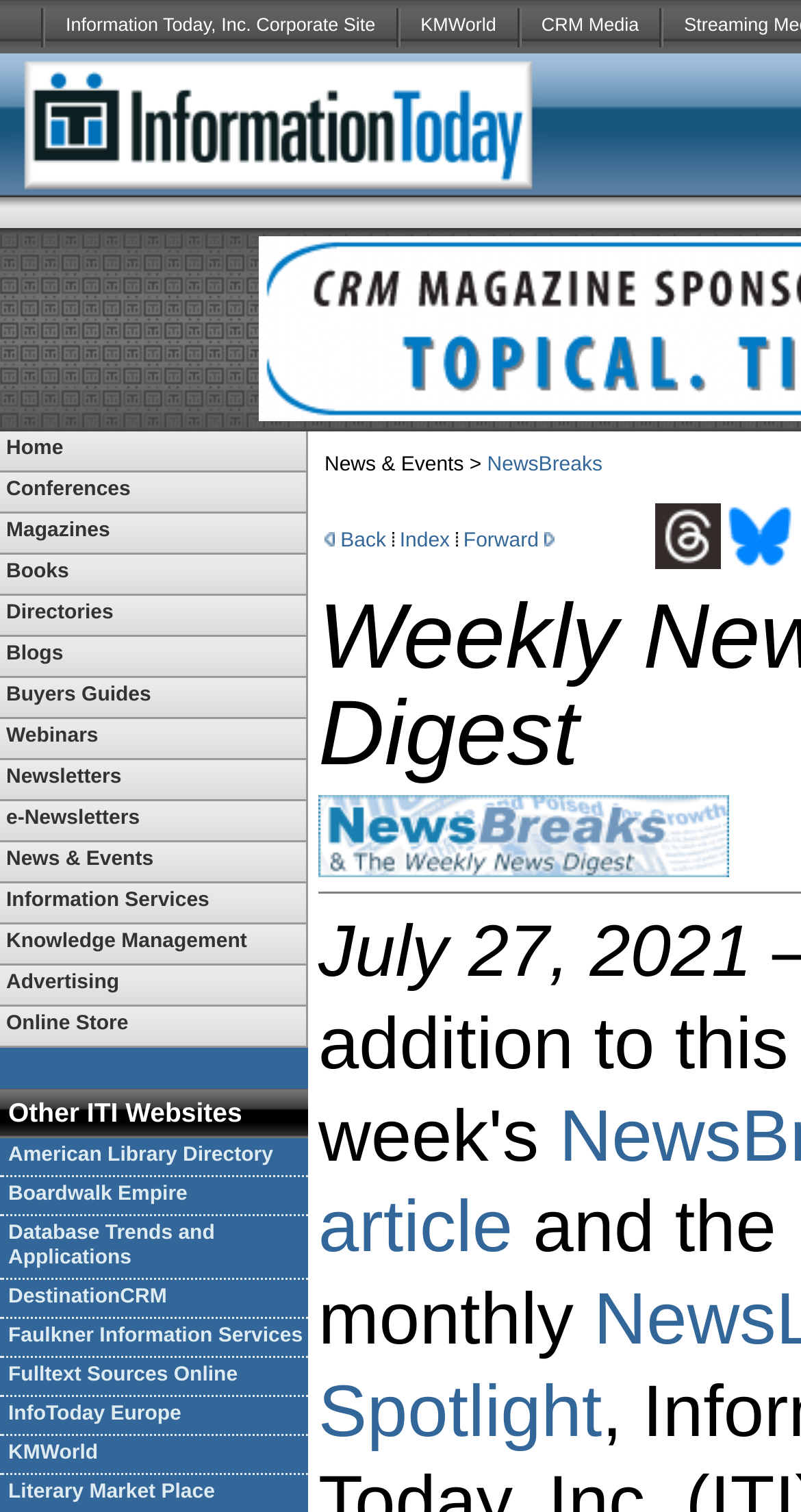Pinpoint the bounding box coordinates of the element to be clicked to execute the instruction: "Click on the NewsBreaks link".

[0.608, 0.3, 0.752, 0.315]